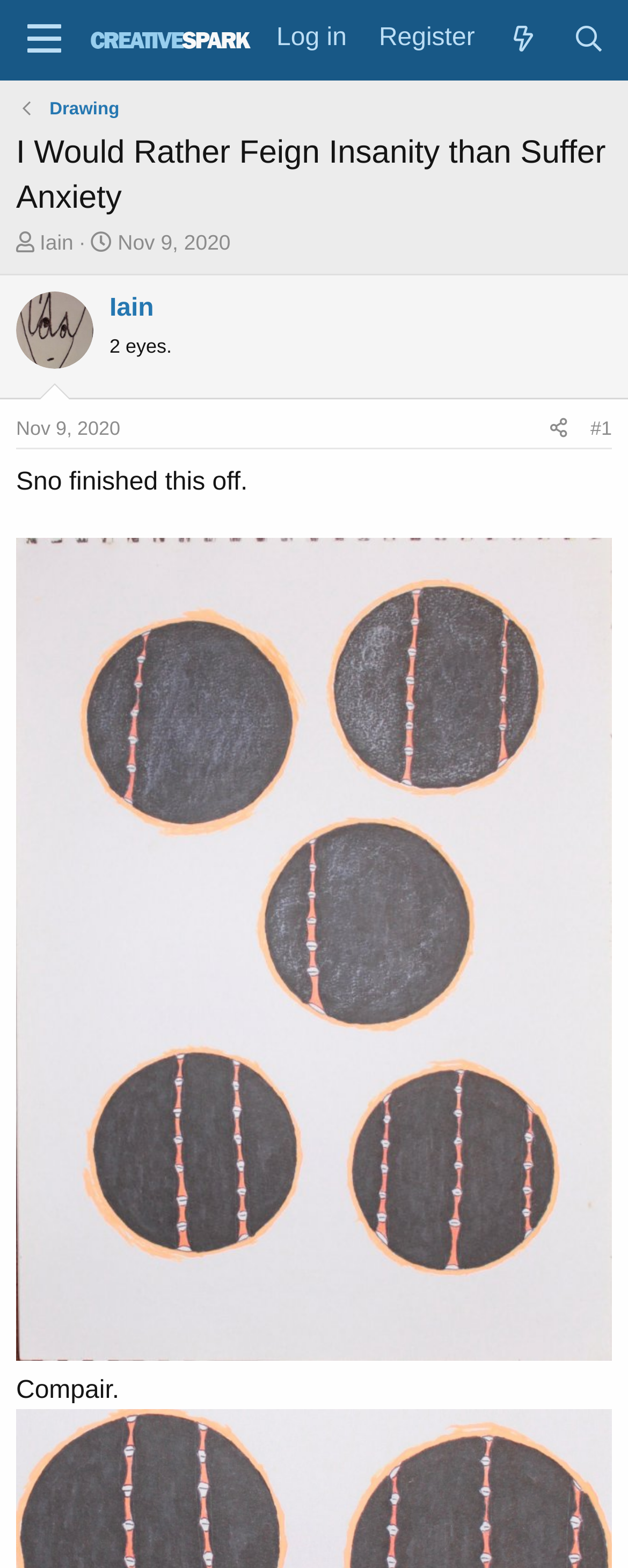Provide a one-word or short-phrase answer to the question:
What is the username of the thread starter?

Iain